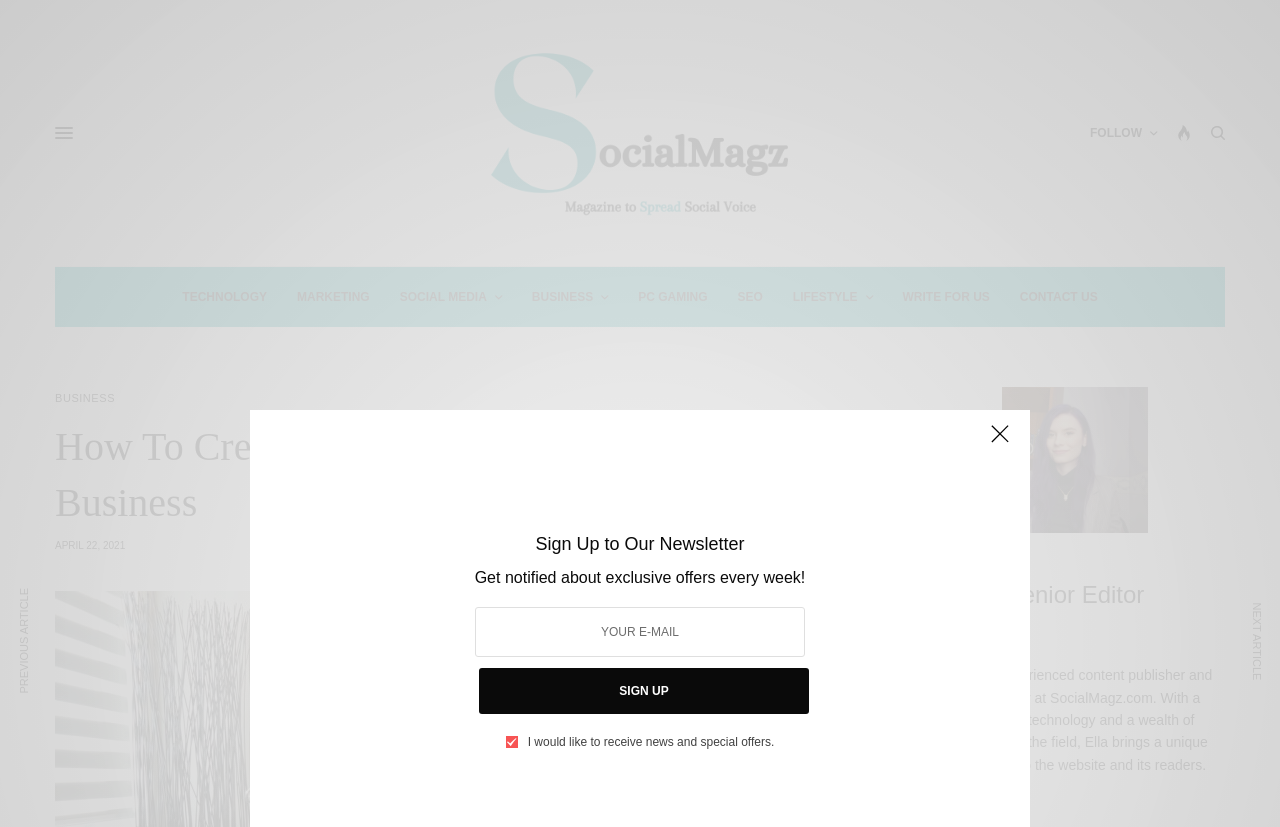Given the element description LIFESTYLE, identify the bounding box coordinates for the UI element on the webpage screenshot. The format should be (top-left x, top-left y, bottom-right x, bottom-right y), with values between 0 and 1.

[0.619, 0.322, 0.682, 0.395]